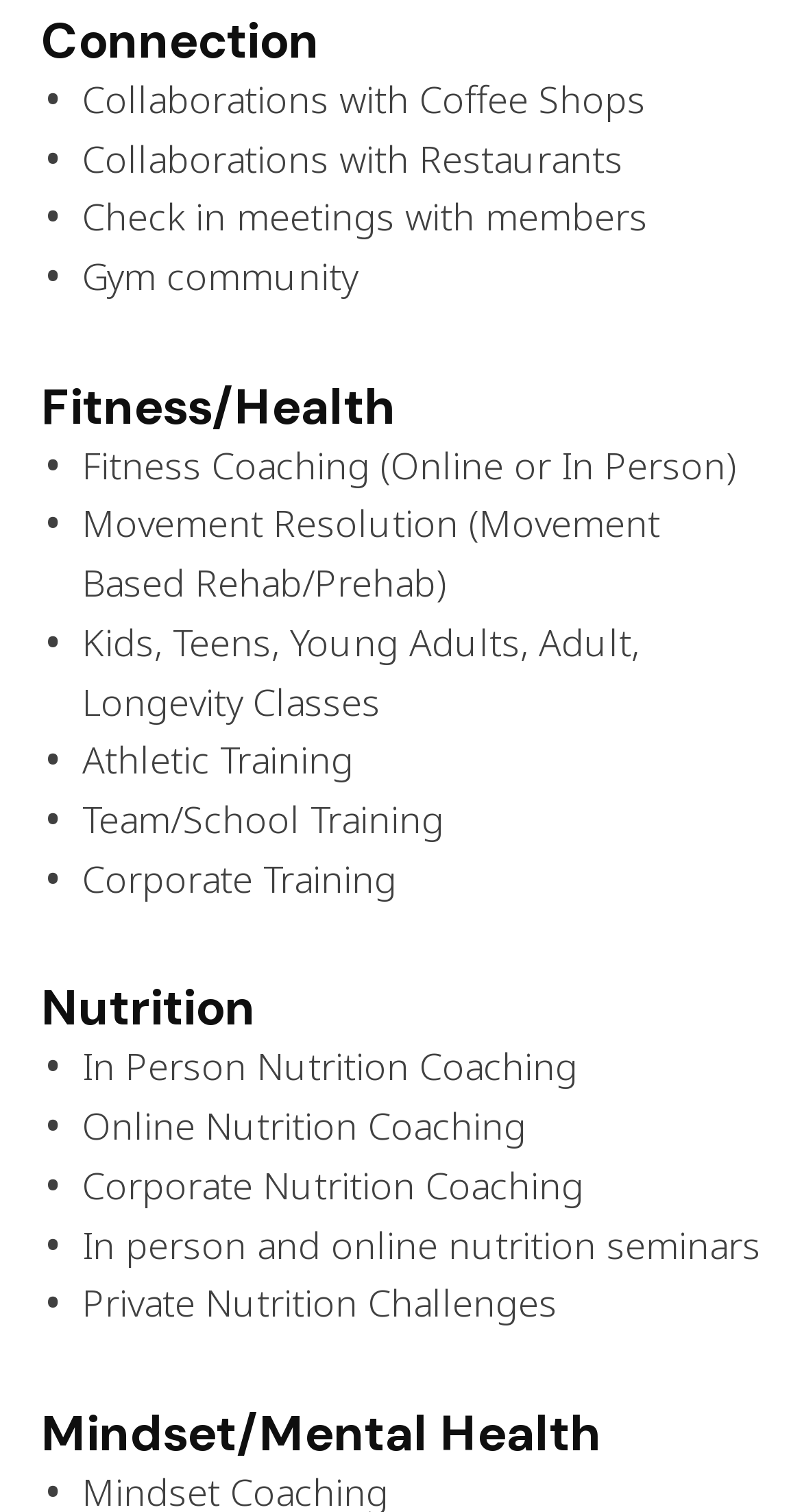Indicate the bounding box coordinates of the element that needs to be clicked to satisfy the following instruction: "Explore online fitness coaching". The coordinates should be four float numbers between 0 and 1, i.e., [left, top, right, bottom].

[0.487, 0.291, 0.641, 0.323]